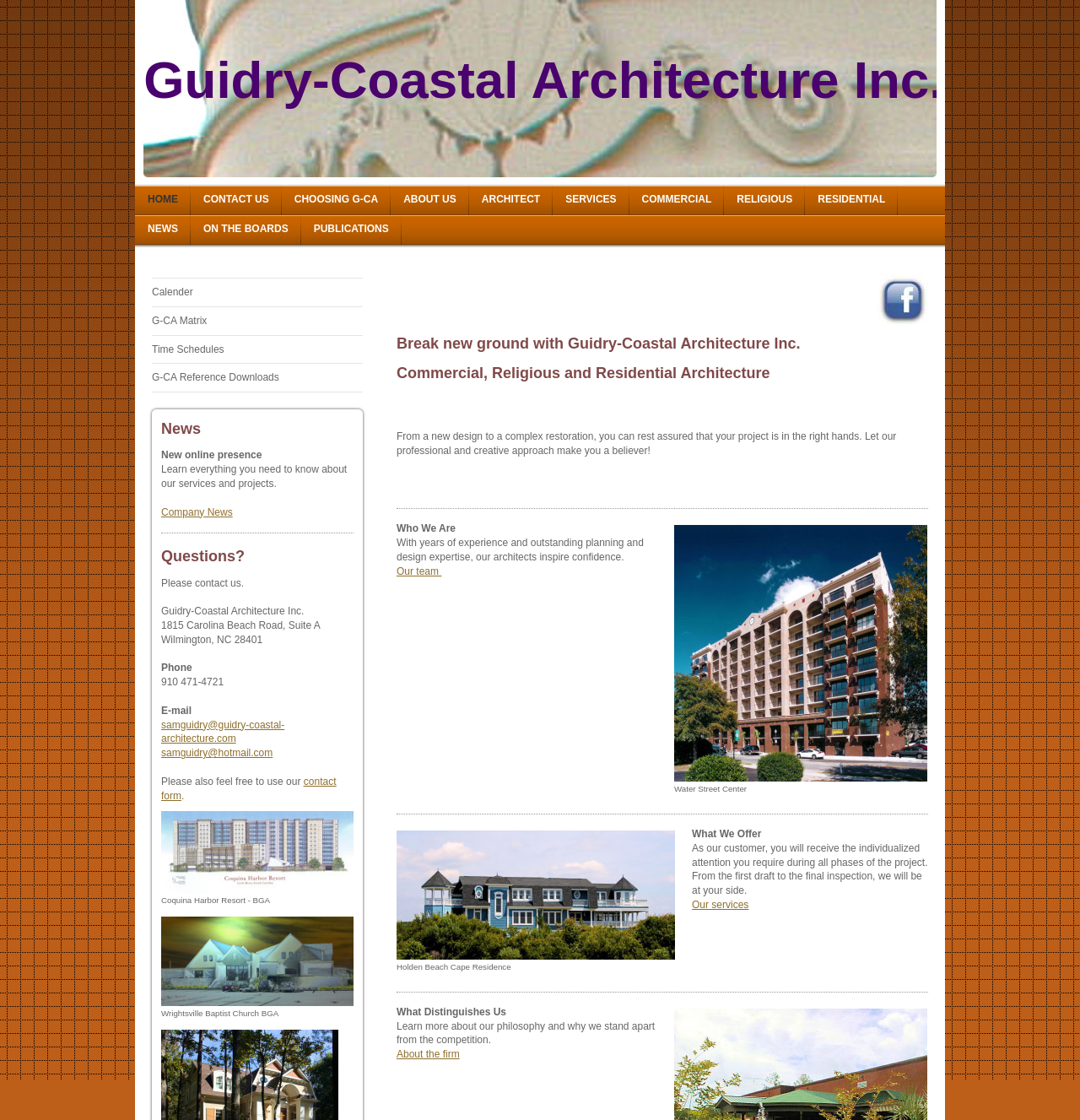Please find the bounding box coordinates of the element that must be clicked to perform the given instruction: "Click on the HOME link". The coordinates should be four float numbers from 0 to 1, i.e., [left, top, right, bottom].

[0.125, 0.166, 0.177, 0.192]